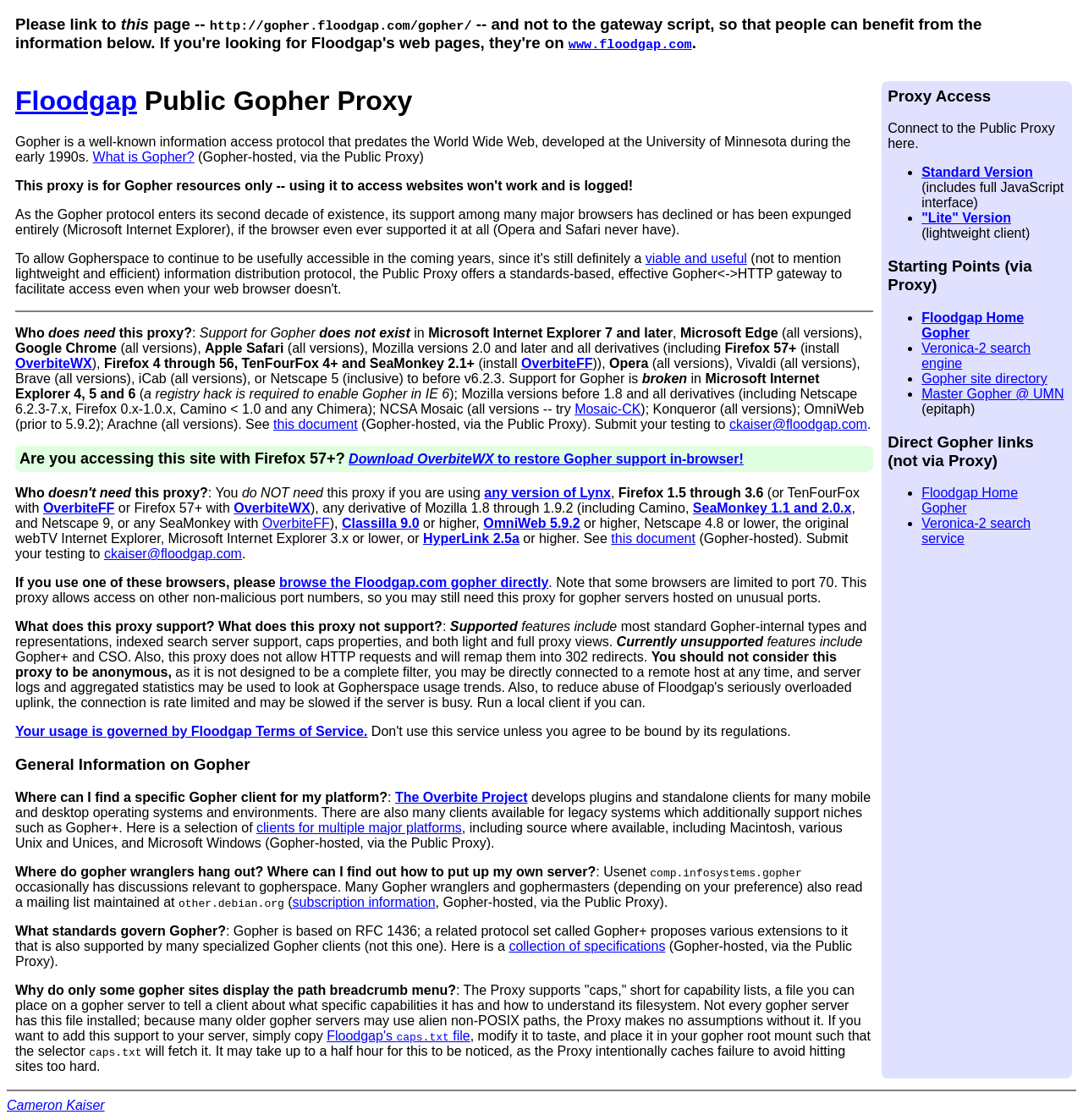What is the purpose of this proxy?
Based on the visual, give a brief answer using one word or a short phrase.

Access Gopher sites